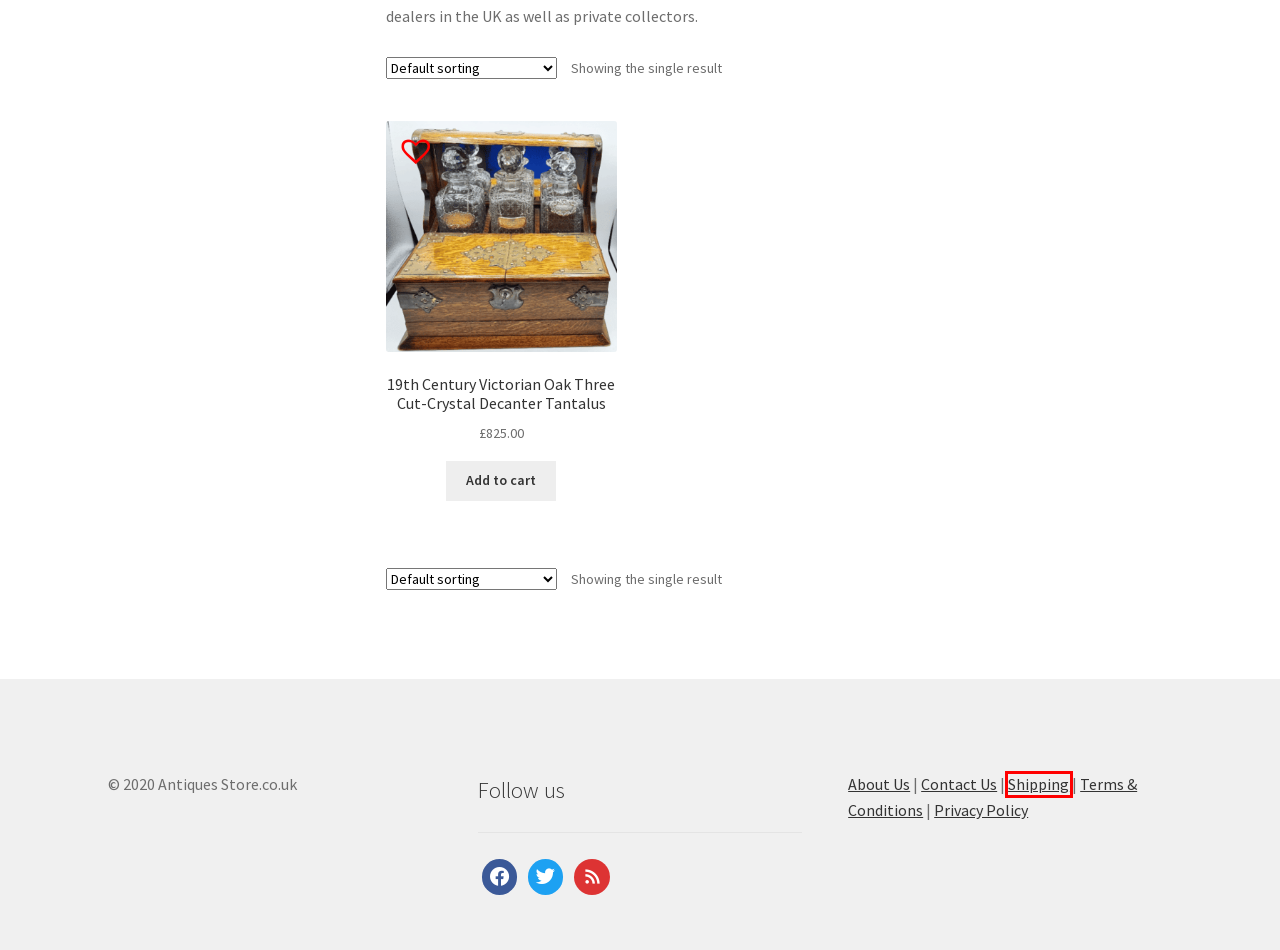Given a screenshot of a webpage with a red bounding box highlighting a UI element, determine which webpage description best matches the new webpage that appears after clicking the highlighted element. Here are the candidates:
A. Shipping - Antiques, Collectables & Vintage | Antiques Store Bournemouth
B. Oriental Antiques and Collectables - Antiques Store.co.uk
C. 19th Century Victorian Oak Three Cut-Crystal Decanter Tantalus
D. Antique Militaria Archives - Antiques, Collectables & Vintage | Antiques Store Bournemouth
E. Antiques, Collectables & Vintage | Antiques Store Bournemouth
F. Terms & Conditions - AntiquesStore.co.uk
G. Arts & Crafts Antiques | Arts & Crafts Collectables From 1860-1920
H. Privacy Policy - Antiques, Collectables & Vintage | Antiques Store Bournemouth

A